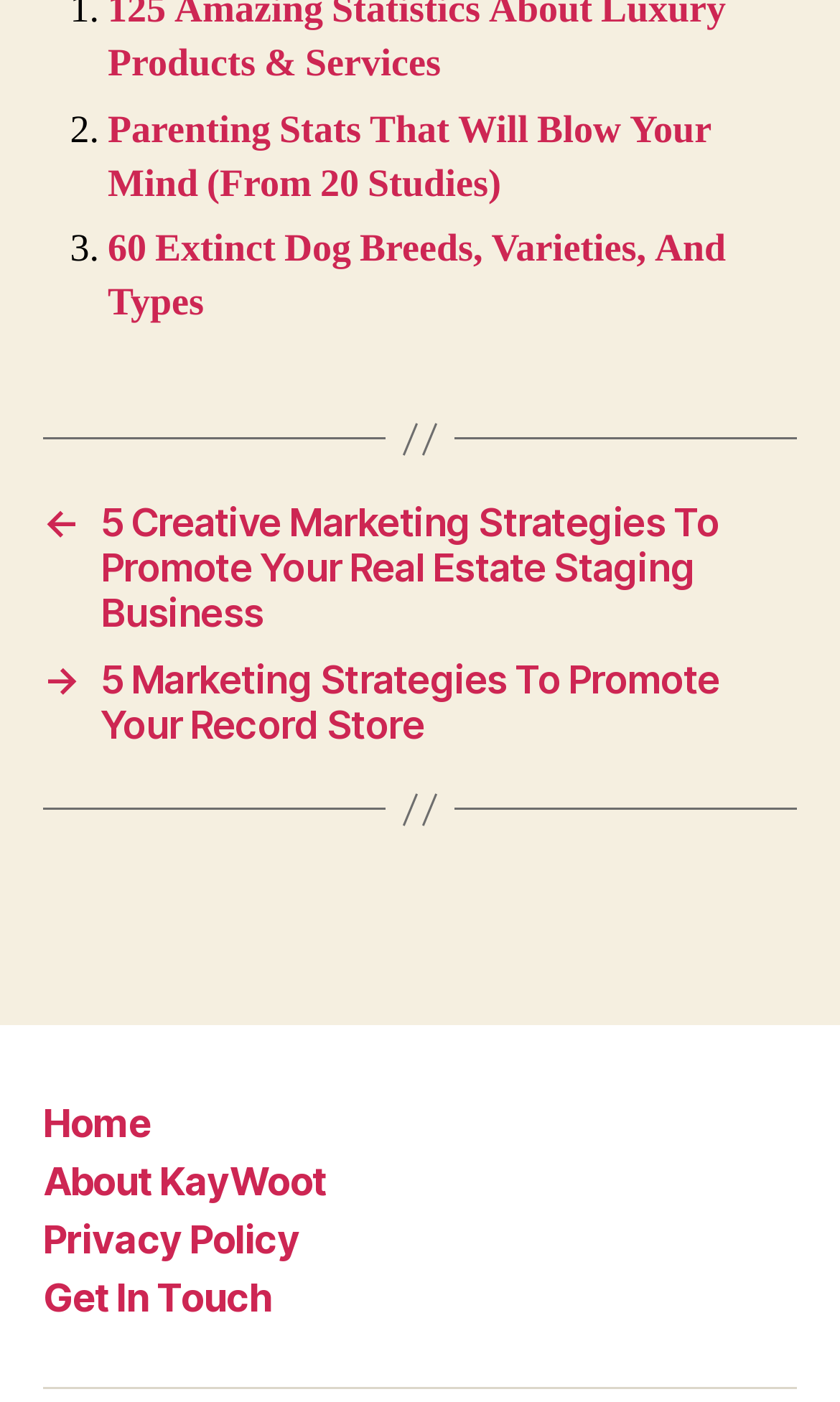Determine the bounding box of the UI element mentioned here: "Get In Touch". The coordinates must be in the format [left, top, right, bottom] with values ranging from 0 to 1.

[0.051, 0.909, 0.323, 0.941]